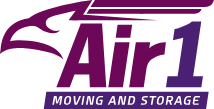Answer in one word or a short phrase: 
What is the symbolic meaning of the eagle?

Speed and reliability